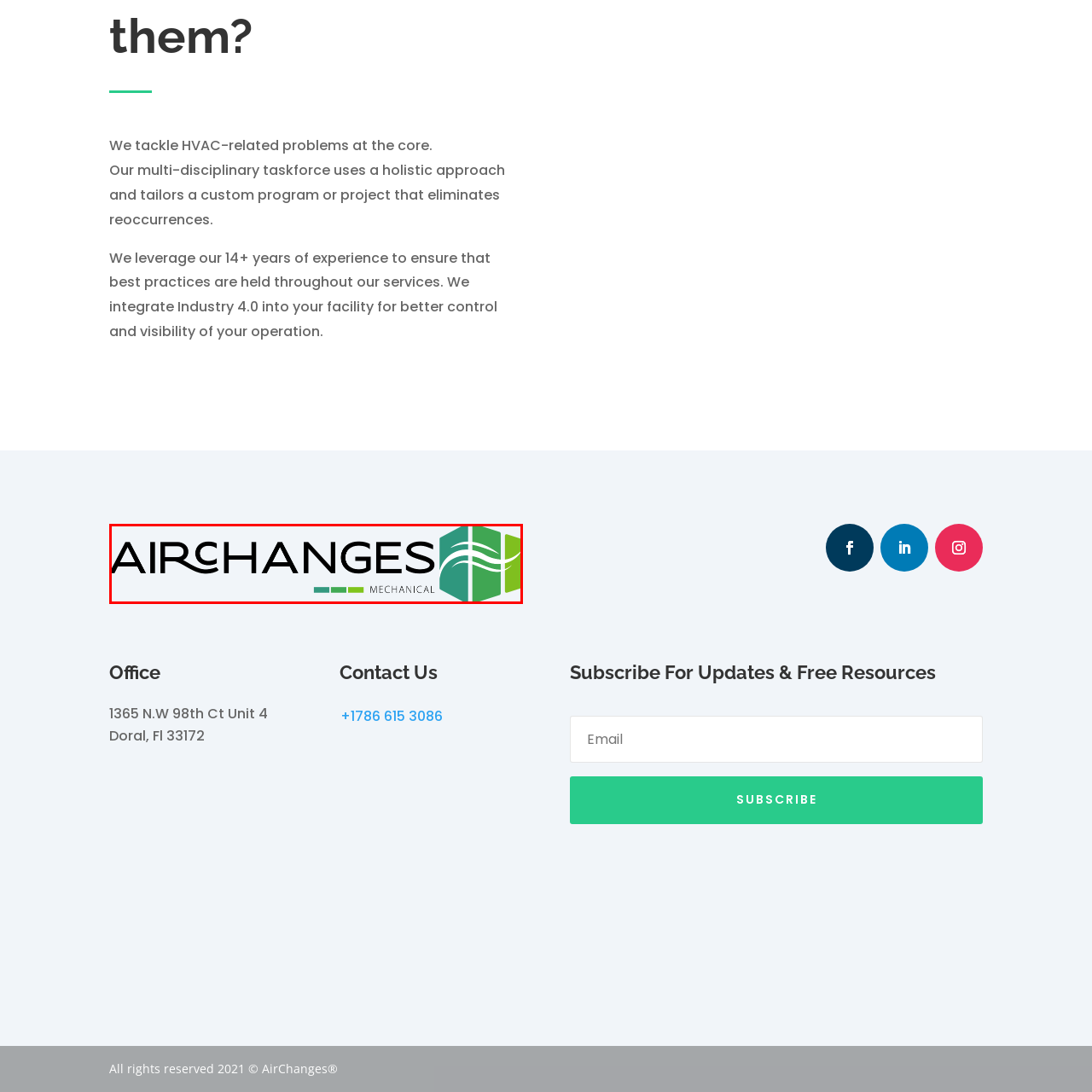Give an elaborate description of the visual elements within the red-outlined box.

The image features the branding for "AirChanges Mechanical," prominently displaying the company name in a bold, modern font. The word "AIRCHANGES" is set in black, conveying a professional and sleek appearance, while the "MECHANICAL" element is placed below in lighter text, suggesting a focus on mechanical services related to HVAC and air quality. Behind the text is a geometric logo composed of green and teal elements, integrated with subtle wave patterns that evoke airflow or ventilation, reinforcing the company's commitment to HVAC solutions. This visual composition not only highlights the company's expertise but also creates an inviting and contemporary brand identity that aligns with its holistic approach to managing HVAC-related challenges.